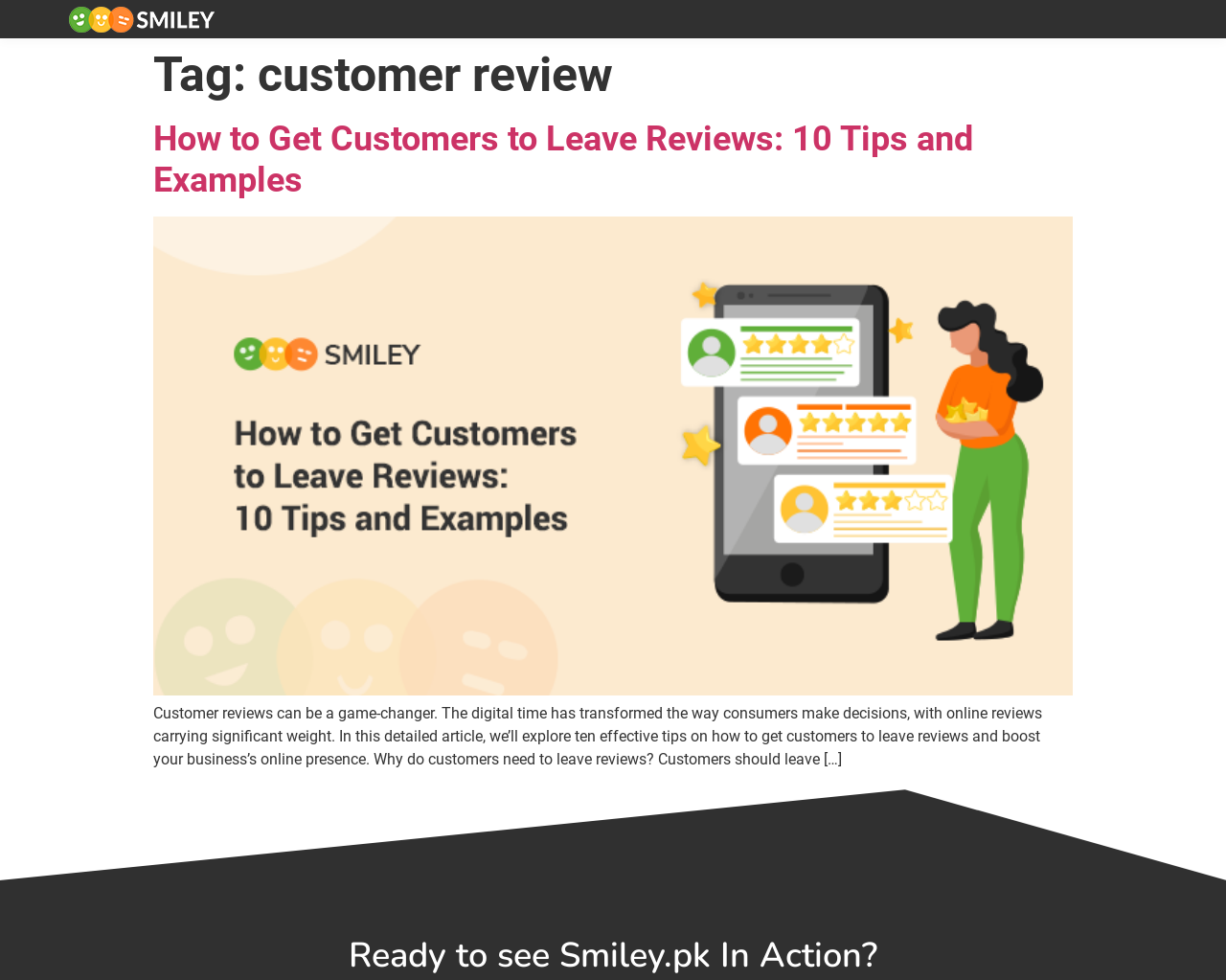What is the tone of the article?
Use the information from the screenshot to give a comprehensive response to the question.

The tone of the article can be determined by looking at the language used in the static text, which is formal and informative. The article provides tips and guidance on how to get customer reviews, and the language used is objective and neutral, suggesting an informative tone.